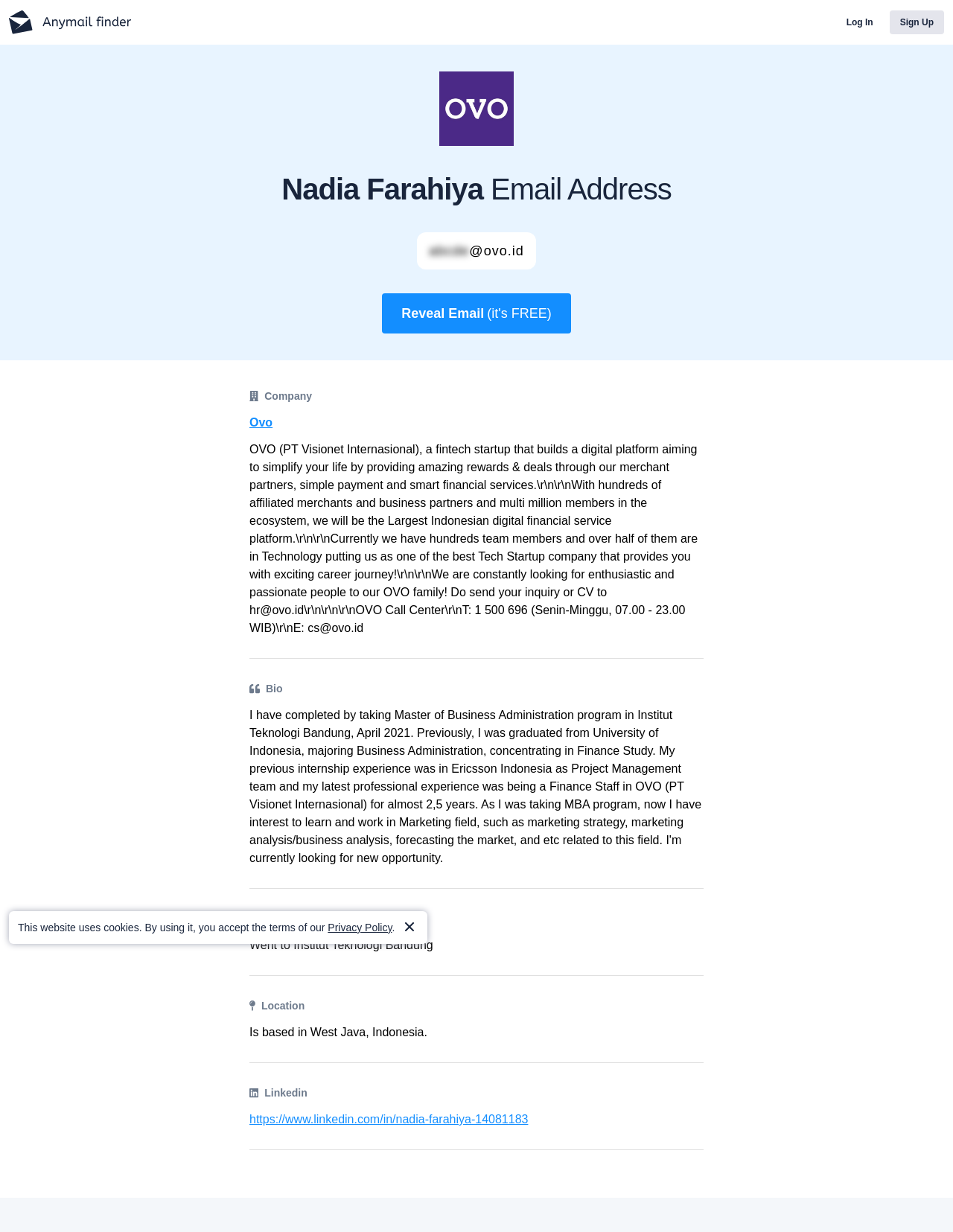Bounding box coordinates are to be given in the format (top-left x, top-left y, bottom-right x, bottom-right y). All values must be floating point numbers between 0 and 1. Provide the bounding box coordinate for the UI element described as: Recent

None